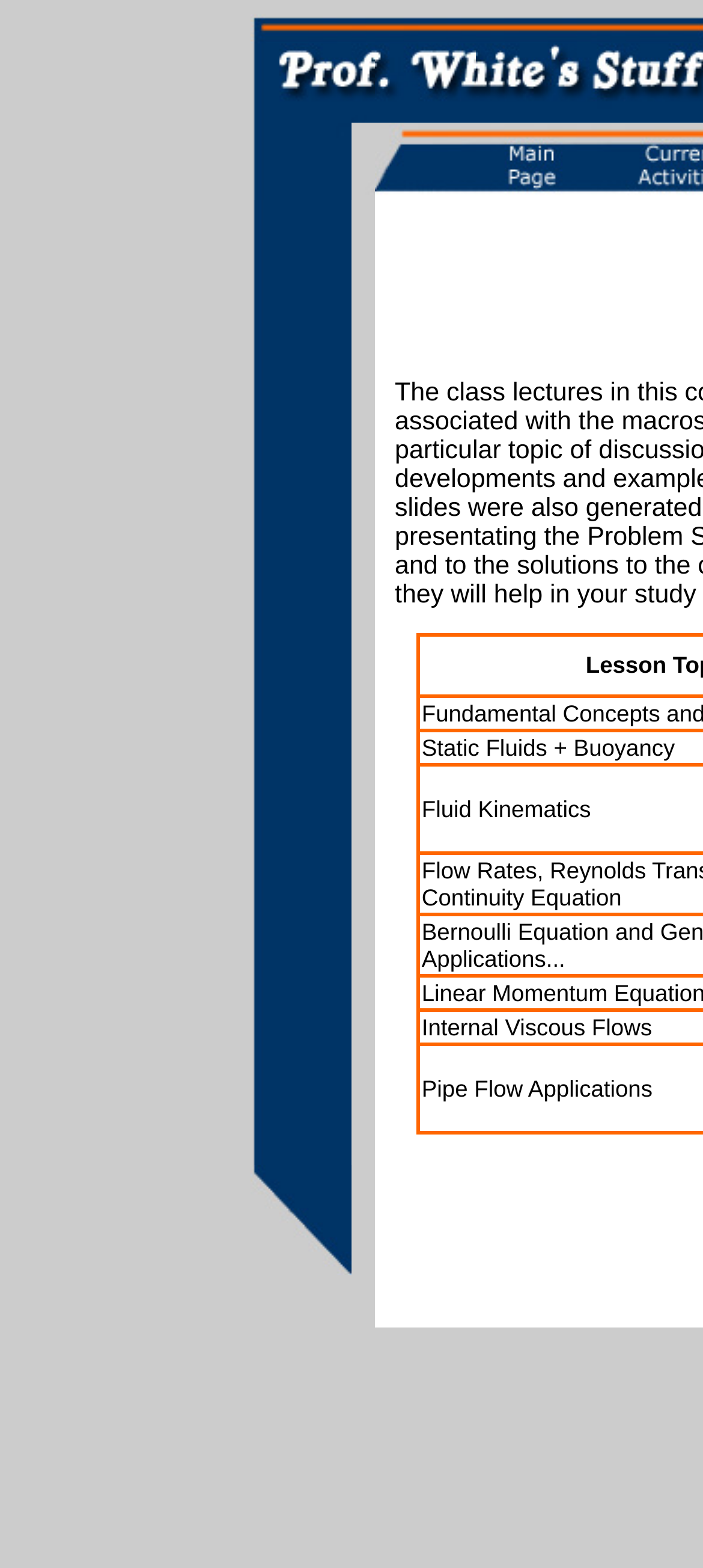Offer an in-depth caption of the entire webpage.

The webpage is titled "Prof. White's Stuff" and features a grid-like layout with multiple images and a link. At the top, there are three images aligned horizontally, taking up about a quarter of the page's height. Below these images, there are three more images, also aligned horizontally, with the third image containing a link. The link is positioned slightly below the top edge of the image. 

On the left side of the page, there is a large image that spans about two-thirds of the page's height. To the right of this large image, there is a small area of whitespace, and then a single image at the bottom of the page. Overall, the webpage is dominated by images, with a single link present.